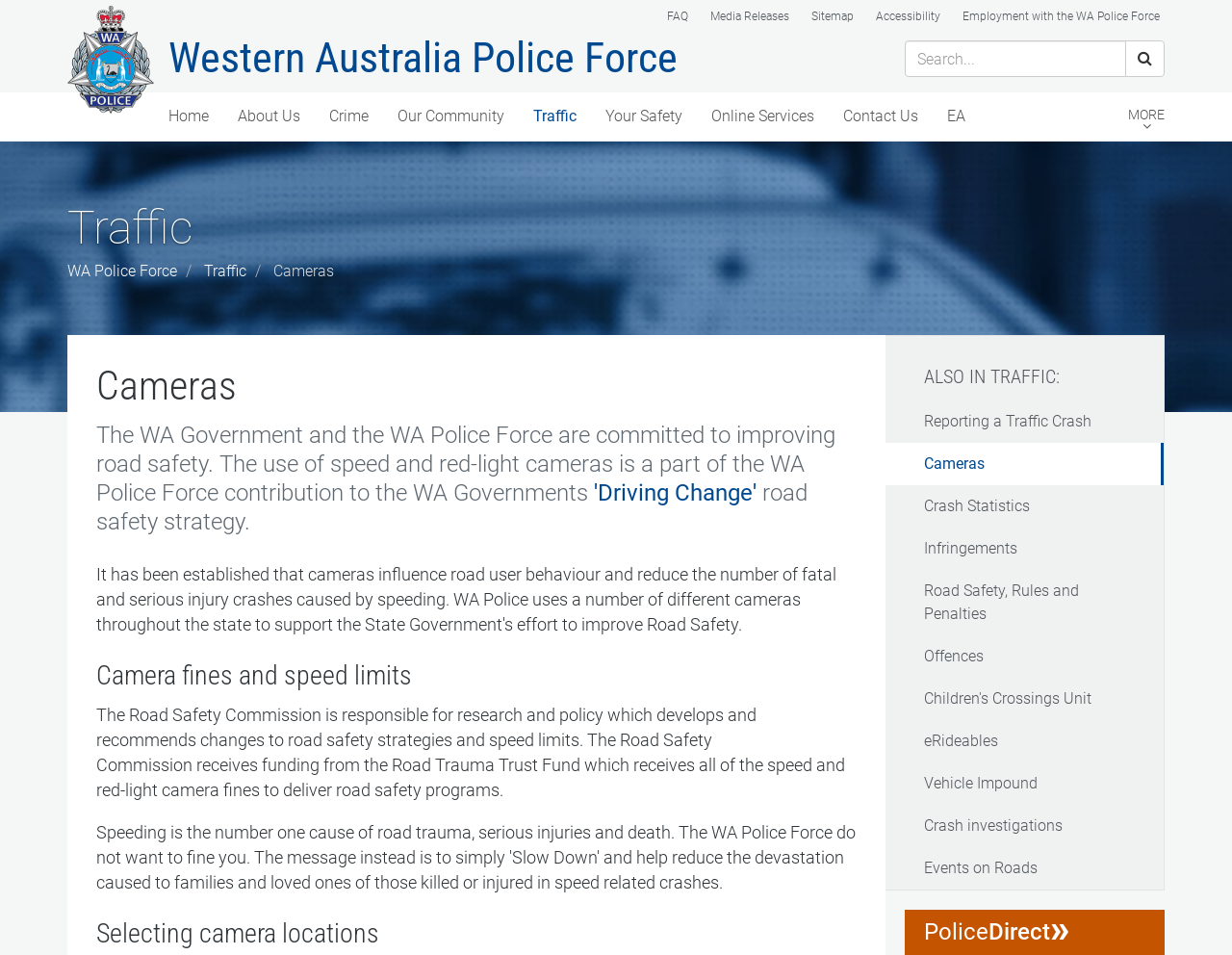Answer this question using a single word or a brief phrase:
How many links are there in the 'ALSO IN TRAFFIC' section?

11